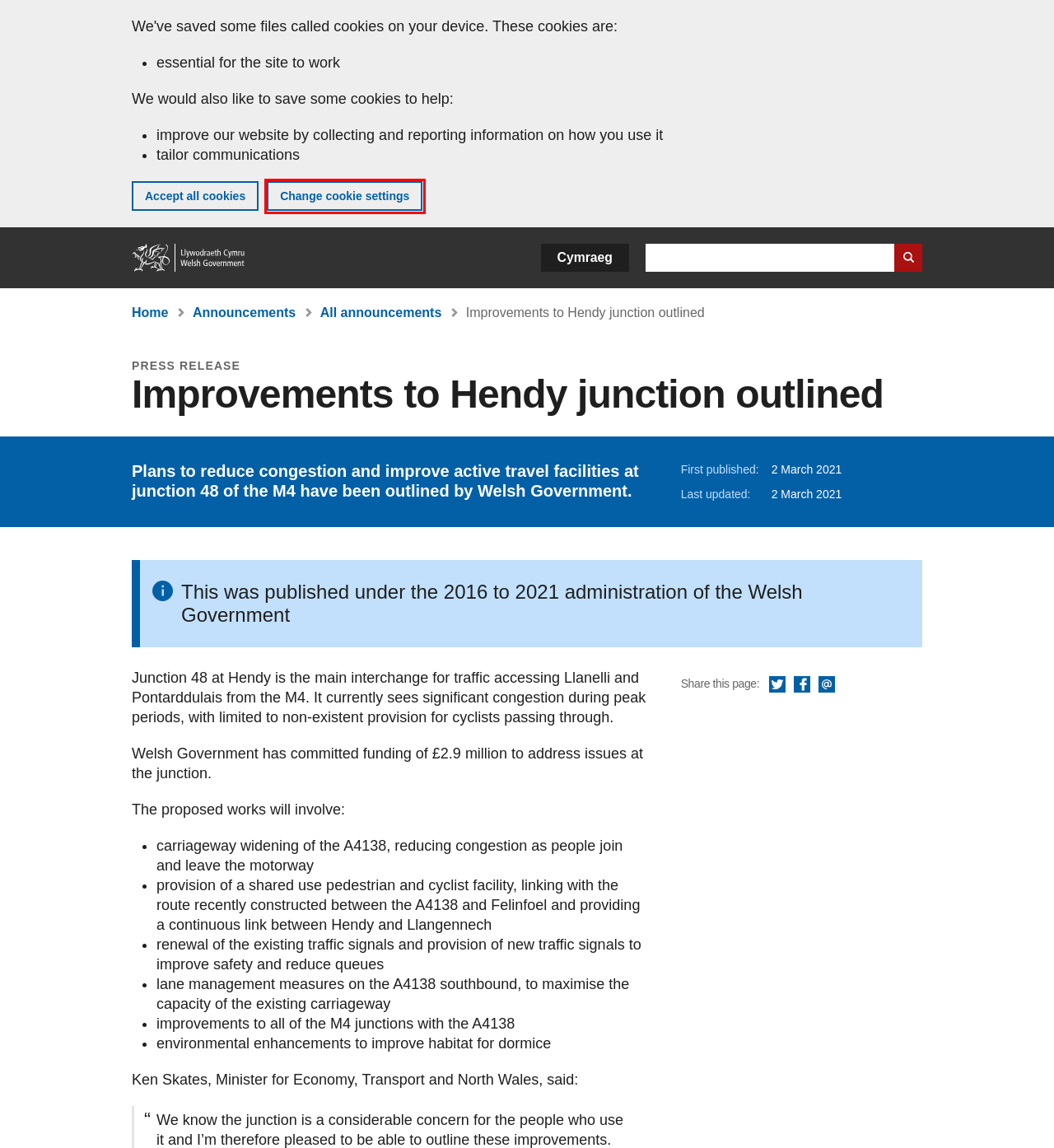Please examine the screenshot provided, which contains a red bounding box around a UI element. Select the webpage description that most accurately describes the new page displayed after clicking the highlighted element. Here are the candidates:
A. Copyright statement | GOV.WALES
B. Alternative languages | GOV.WALES
C. Amlinellu gwelliannau i gyffordd yr Hendy | LLYW.CYMRU
D. Announcements | GOV.WALES
E. Home | GOV.WALES
F. Cookies | GOV.WALES
G. Accessibility statement for GOV.WALES | GOV.WALES
H. Contact us | GOV.WALES

F